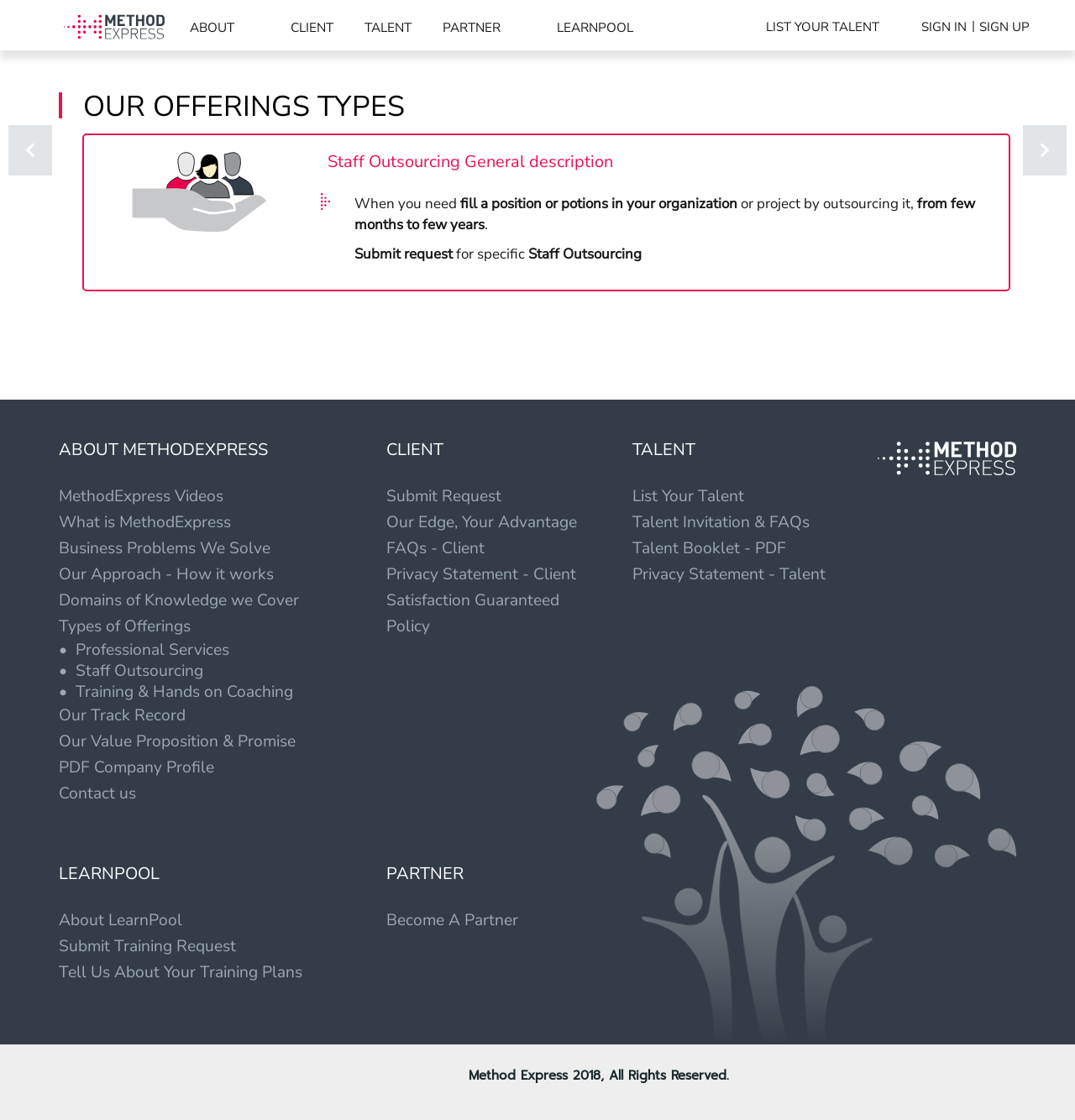Find the bounding box coordinates for the HTML element specified by: "Our Edge, Your Advantage".

[0.359, 0.457, 0.537, 0.476]